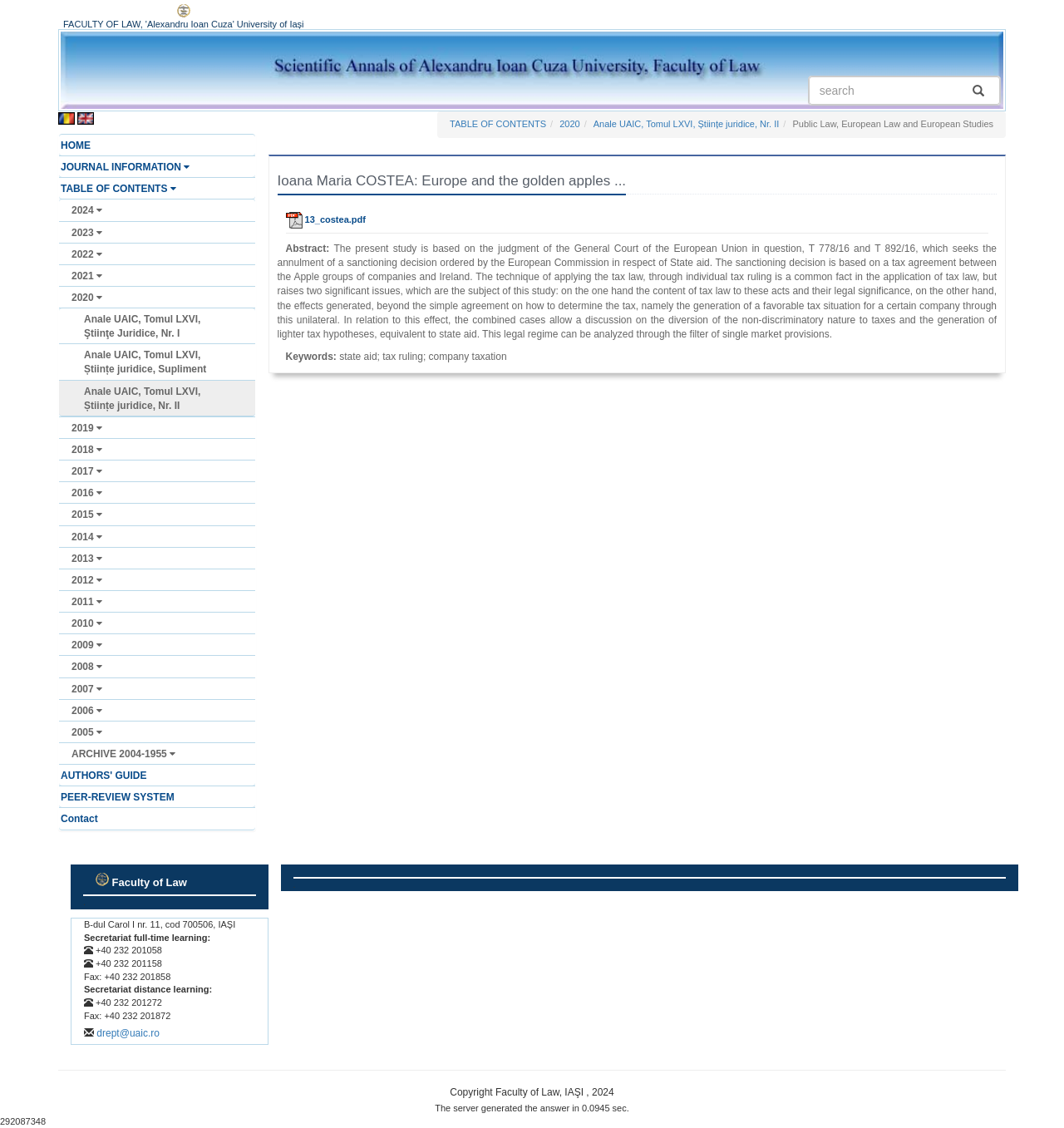Using the details in the image, give a detailed response to the question below:
What is the name of the faculty?

The answer can be found in the top-left corner of the webpage, where it says 'FACULTY OF LAW, 'Alexandru Ioan Cuza' University of Iași'.